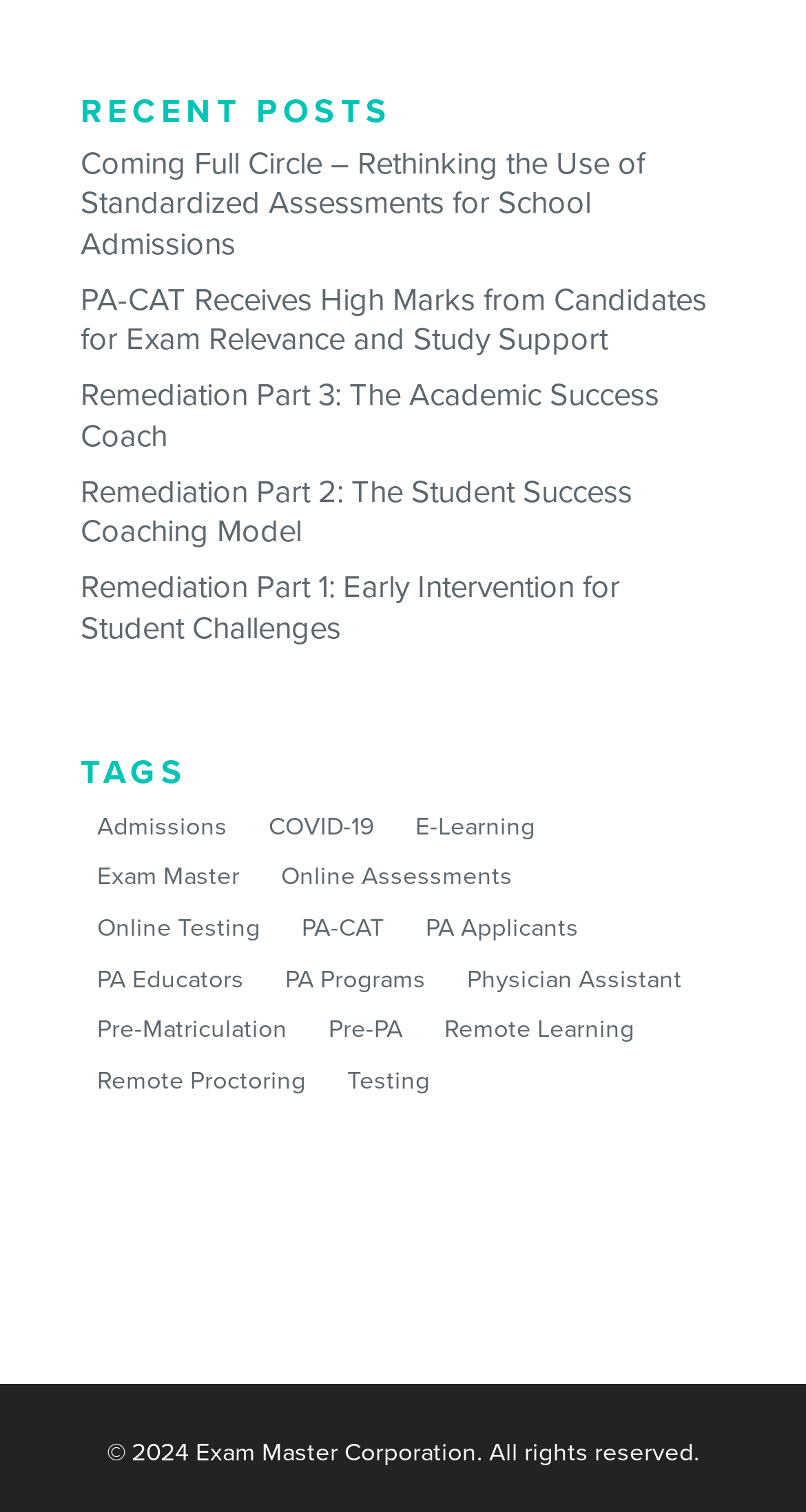Please identify the bounding box coordinates of the area that needs to be clicked to follow this instruction: "explore tags".

[0.1, 0.489, 0.9, 0.533]